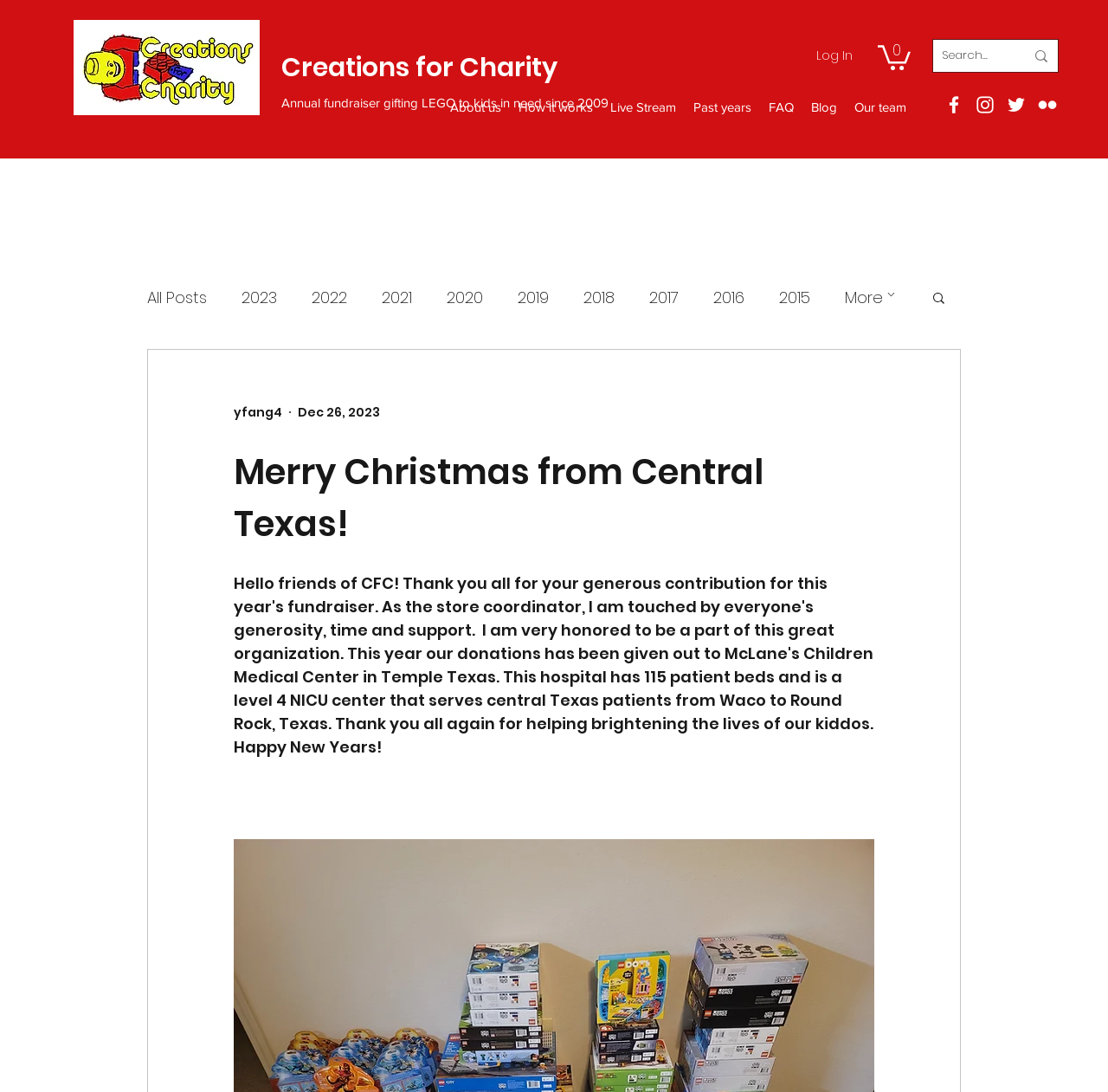How many social media links are there?
Please provide a single word or phrase answer based on the image.

4